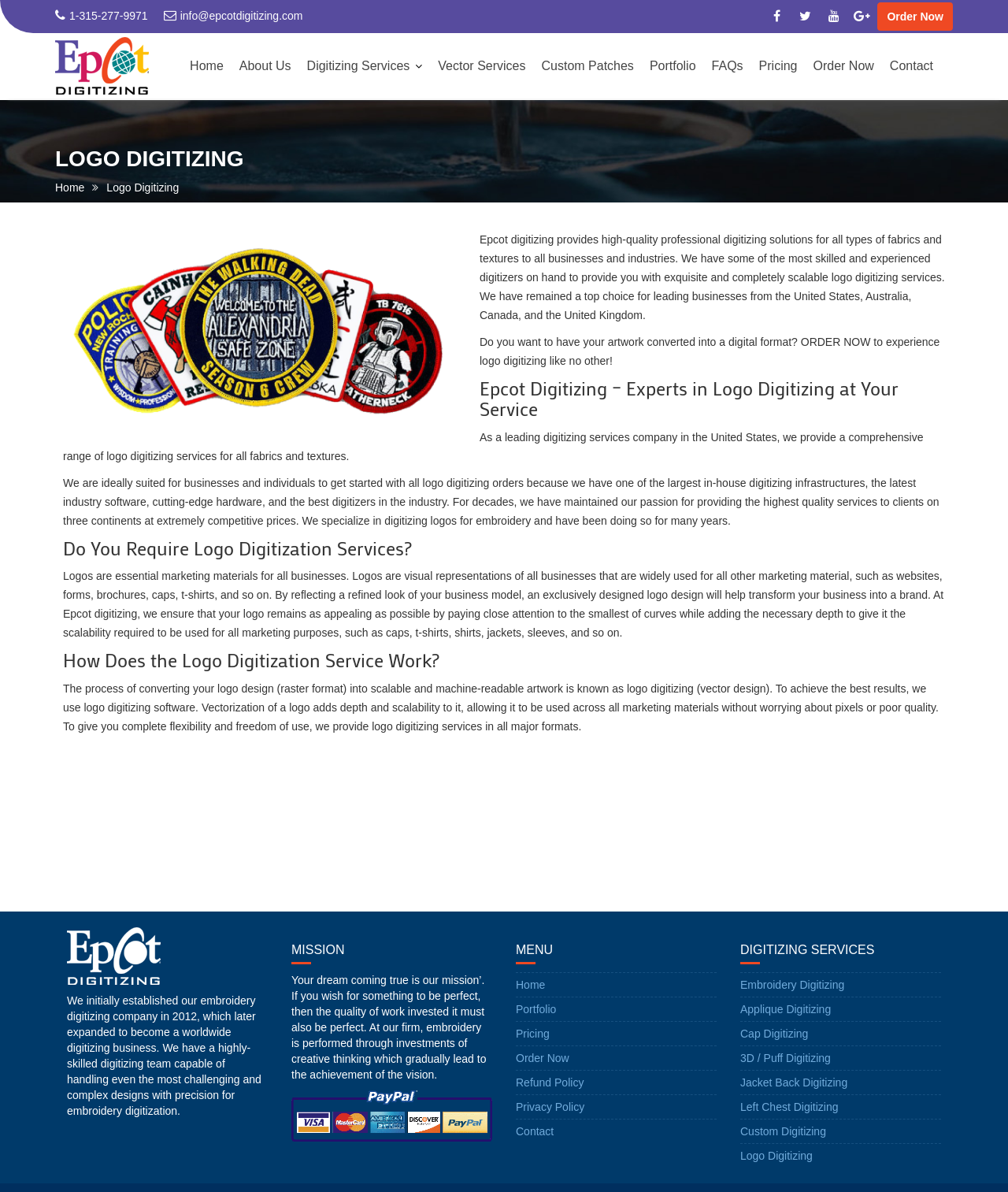Pinpoint the bounding box coordinates of the element to be clicked to execute the instruction: "Order now".

[0.871, 0.002, 0.945, 0.026]